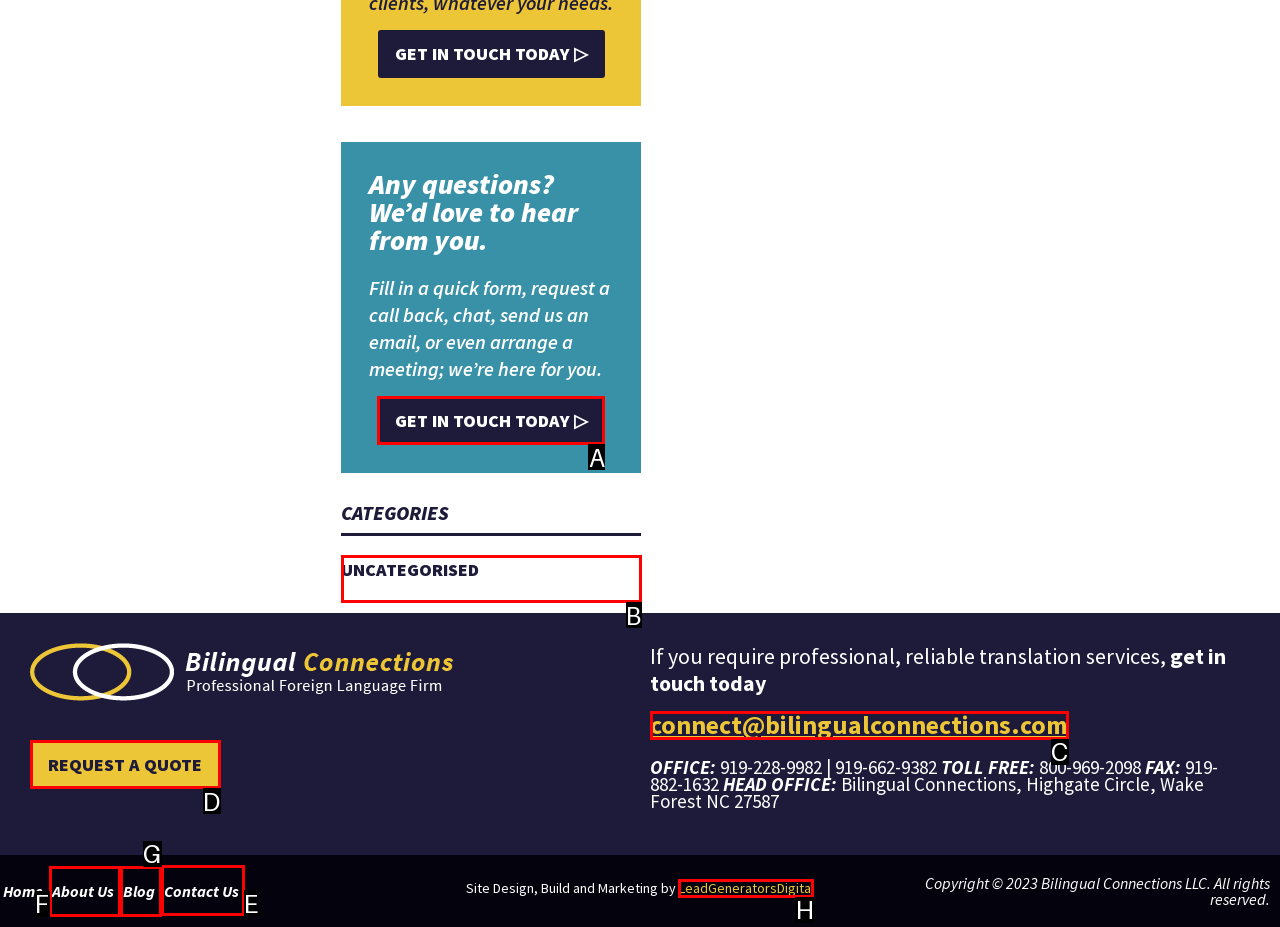Determine the letter of the element to click to accomplish this task: Contact us. Respond with the letter.

E